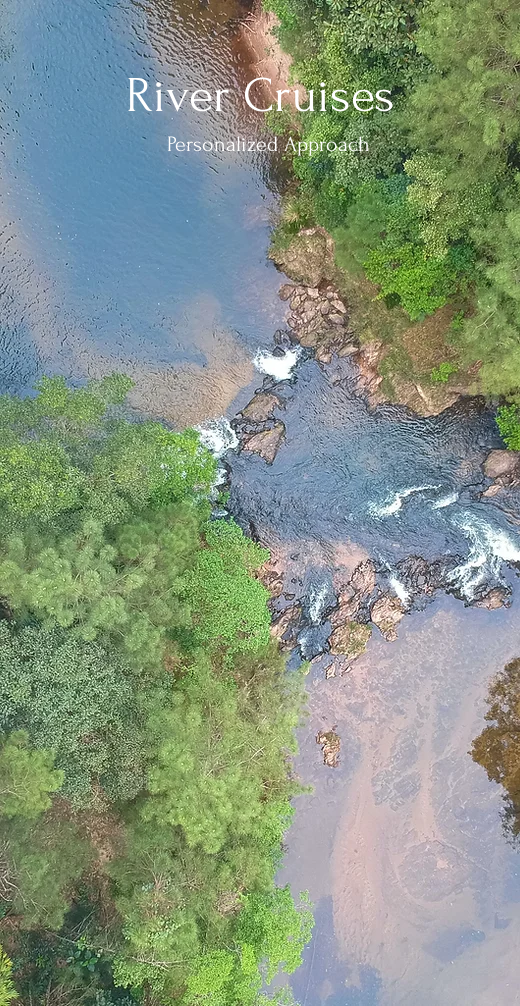Give a one-word or one-phrase response to the question:
What type of landscape is depicted in the image?

Natural